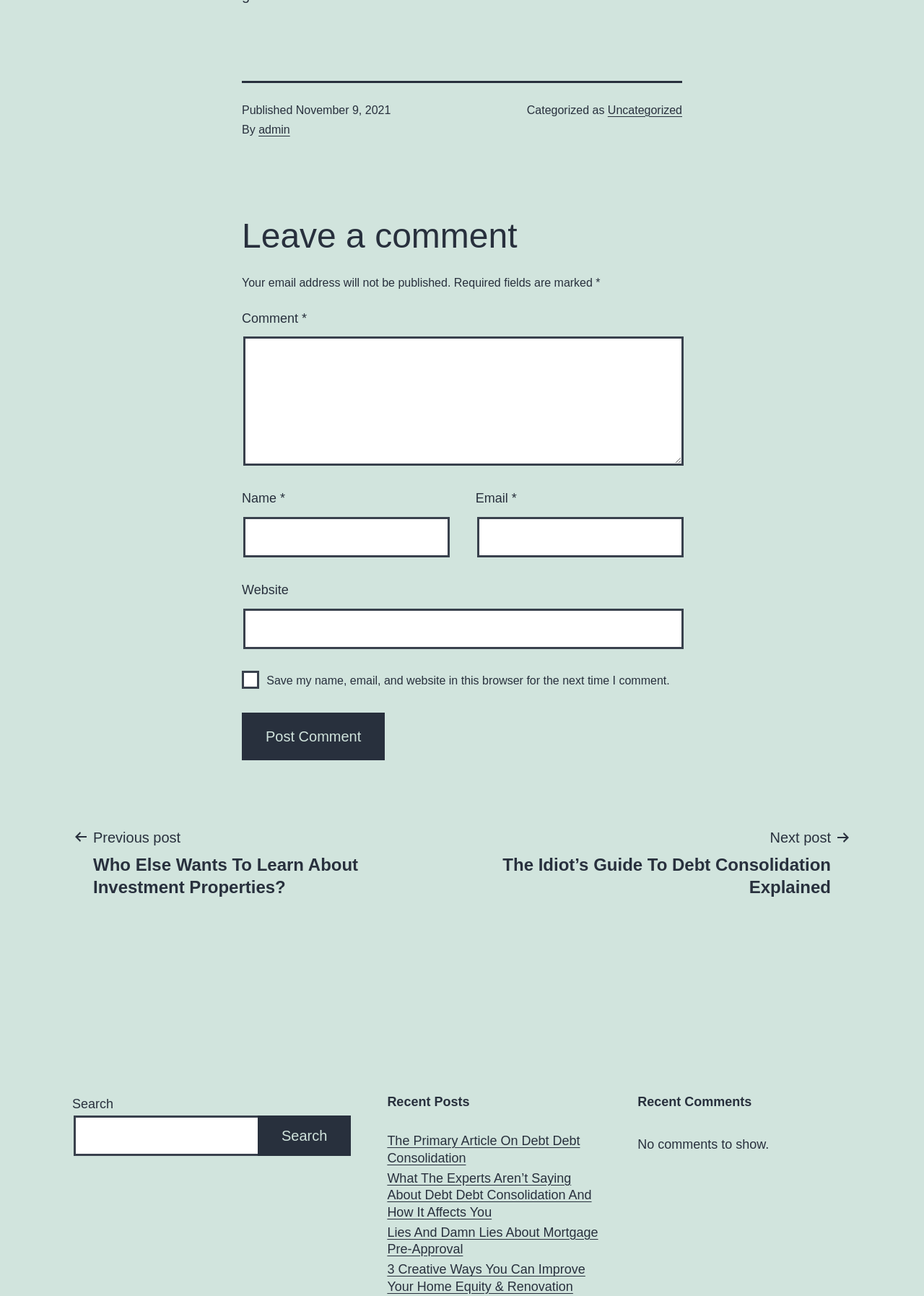Determine the bounding box coordinates for the region that must be clicked to execute the following instruction: "Leave a comment".

[0.262, 0.165, 0.738, 0.2]